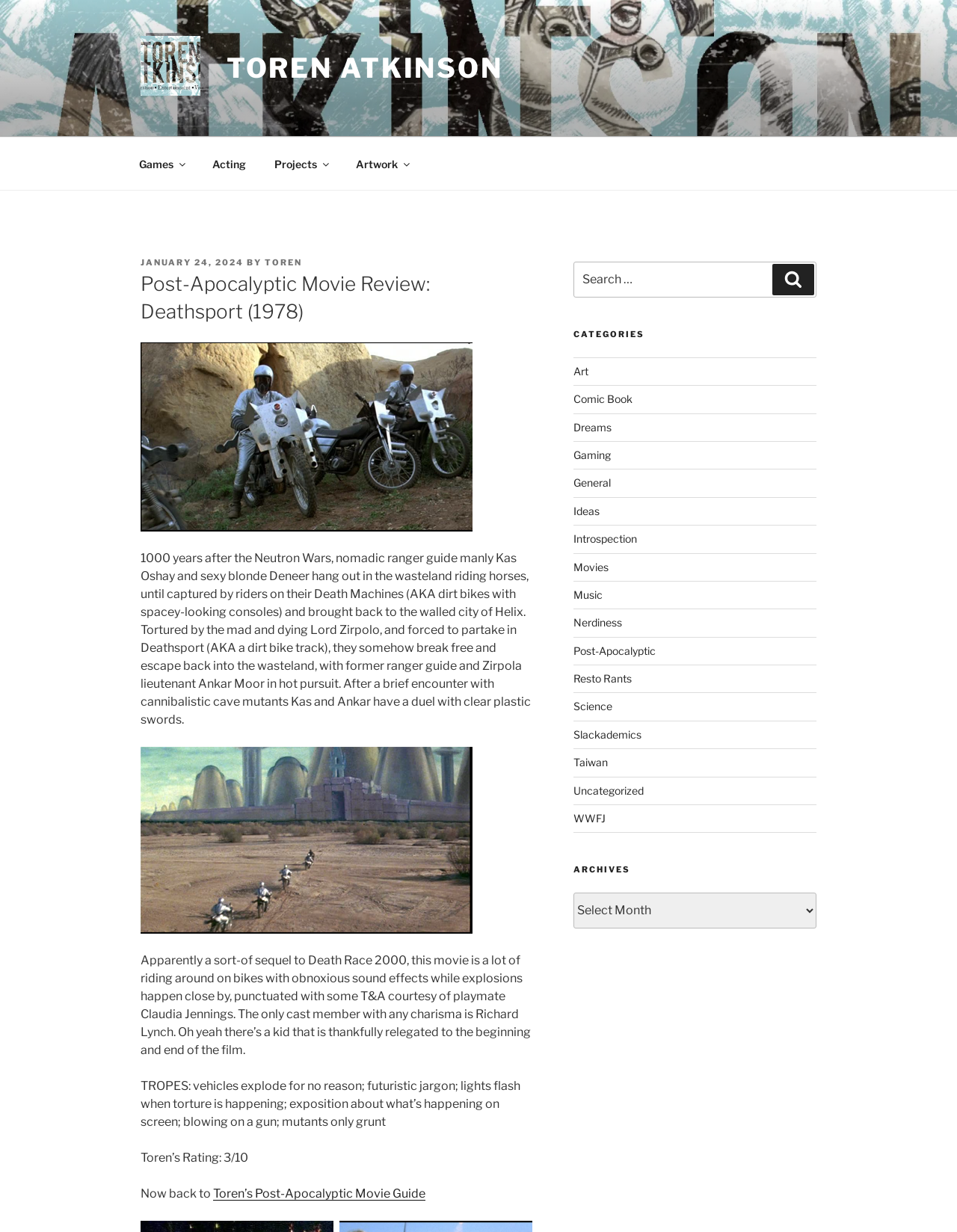Look at the image and answer the question in detail:
What is the name of the author of this post?

The author's name is mentioned in the link 'Toren Atkinson' at the top of the page, and also in the text 'BY TOREN' below the header.